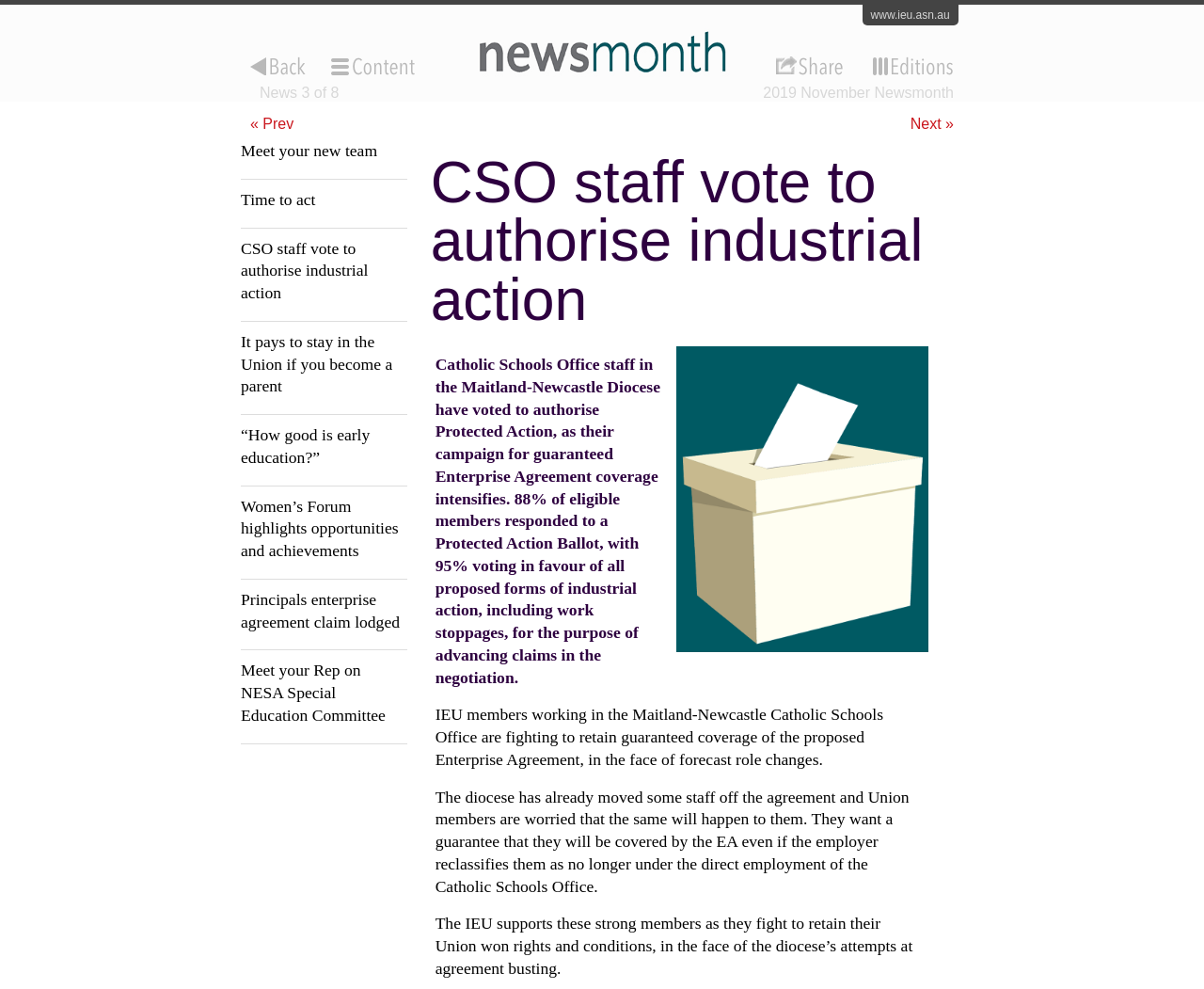What is the purpose of the industrial action?
Ensure your answer is thorough and detailed.

I found this answer by reading the StaticText element with the description 'Catholic Schools Office staff in the Maitland-Newcastle Diocese have voted to authorise Protected Action, as their campaign for guaranteed Enterprise Agreement coverage intensifies. 88% of eligible members responded to a Protected Action Ballot, with 95% voting in favour of all proposed forms of industrial action, including work stoppages, for the purpose of advancing claims in the negotiation.'